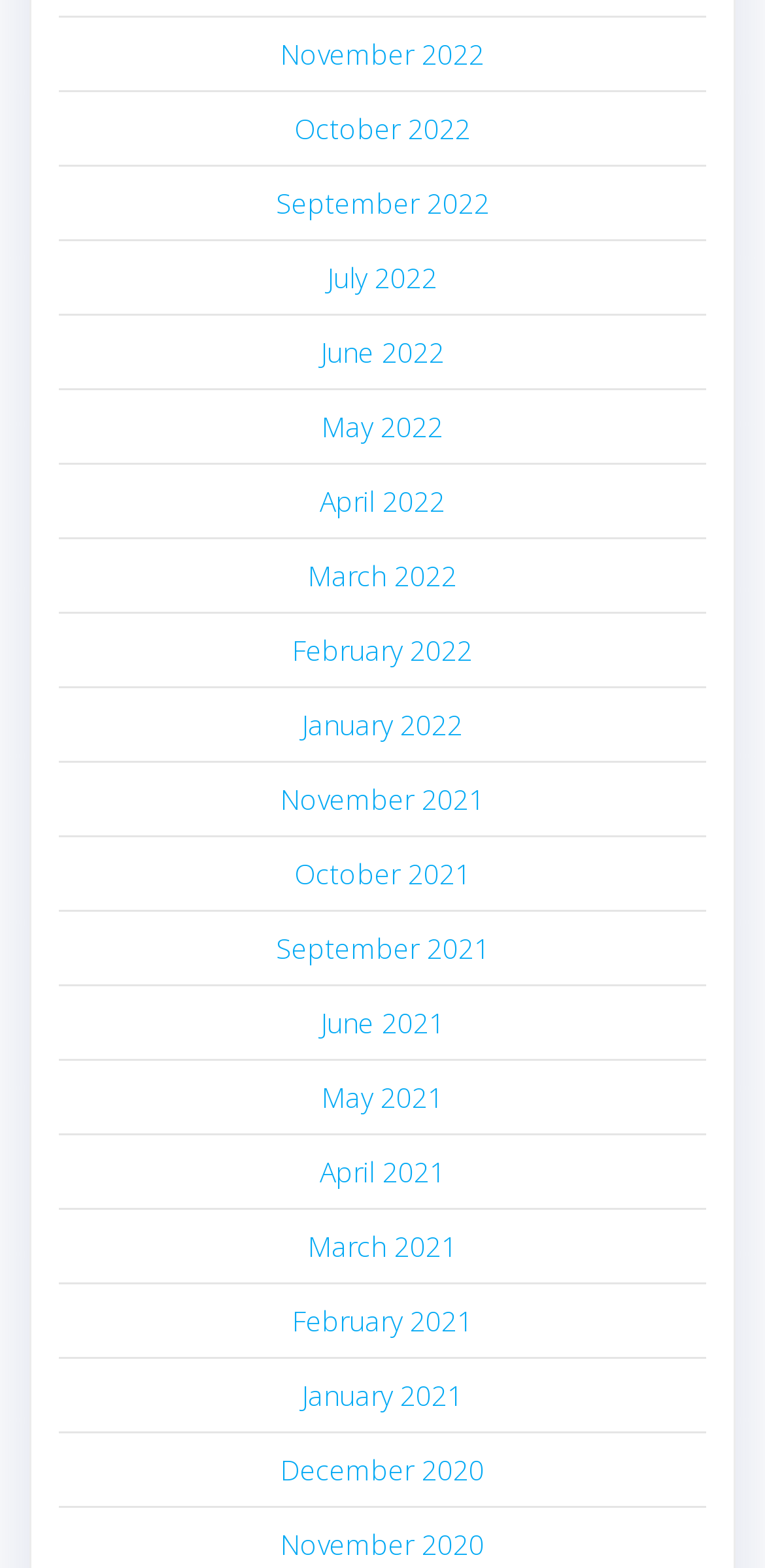What is the earliest month and year listed on the webpage?
Please use the image to provide a one-word or short phrase answer.

December 2020